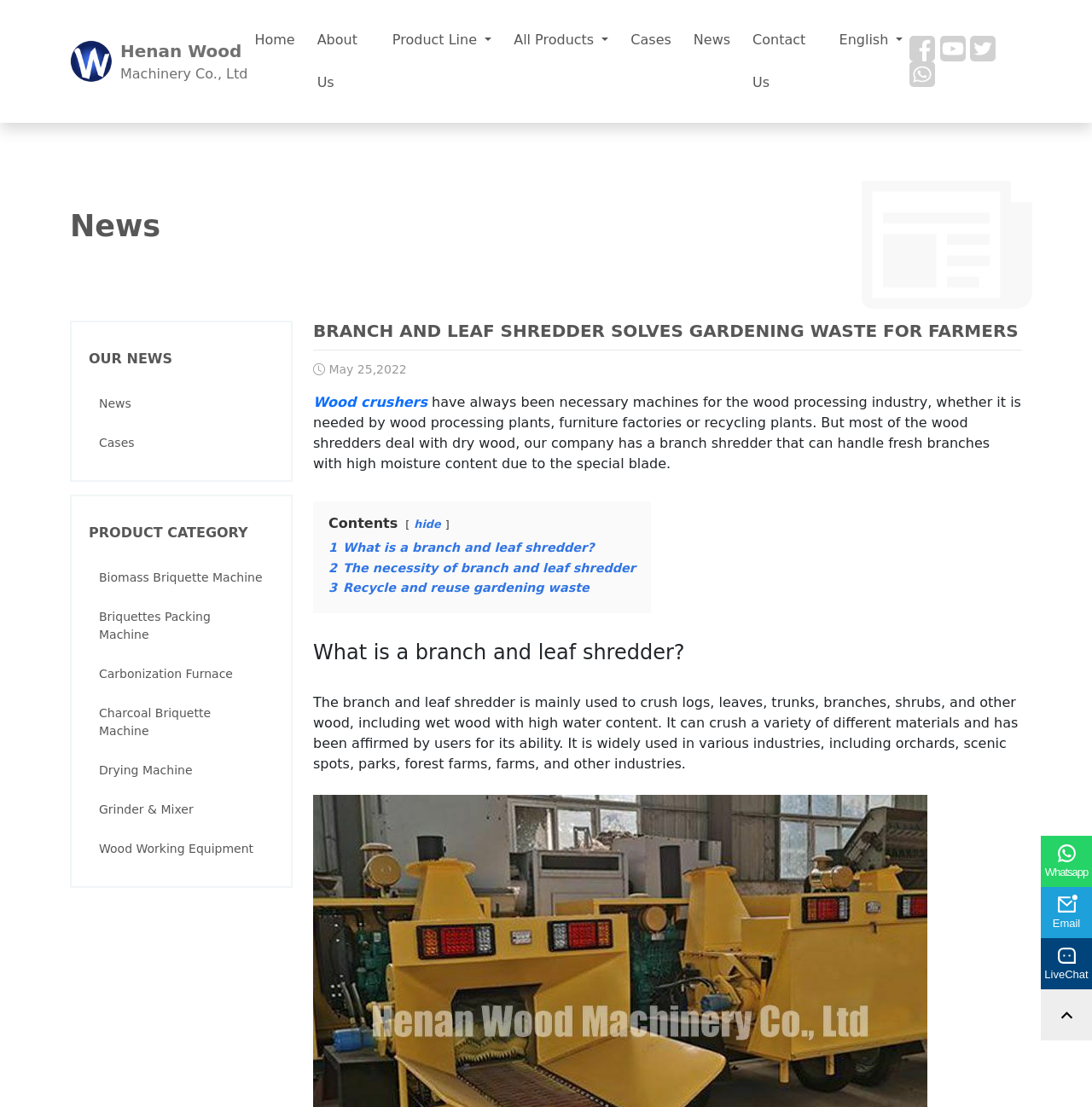Determine the bounding box coordinates of the area to click in order to meet this instruction: "Go to the Home page".

[0.227, 0.0, 0.276, 0.072]